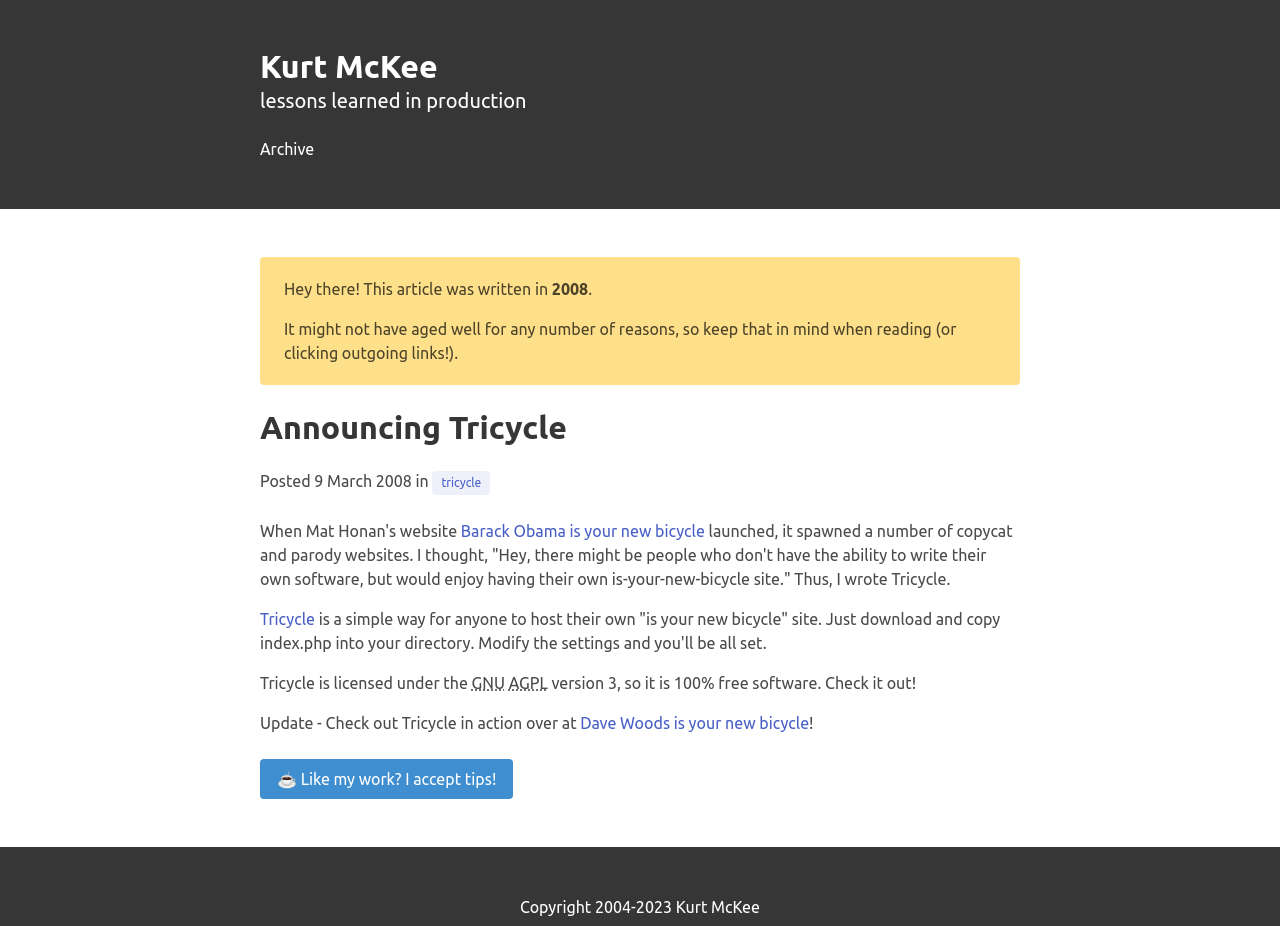Give a detailed account of the webpage's layout and content.

The webpage is titled "Announcing Tricycle - Kurt McKee" and has a prominent heading "Kurt McKee" at the top left corner. Below this heading, there is another heading "lessons learned in production" followed by a link to "Archive". 

On the left side of the page, there is a section with a heading "Announcing Tricycle" and a subheading "Posted 9 March 2008". This section contains a link to "tricycle" and a paragraph of text describing the inspiration behind creating Tricycle, a software that allows users to host their own "is your new bicycle" site. 

Below this section, there is a link to "Barack Obama is your new bicycle" and a paragraph of text explaining how Tricycle works. The text also mentions that Tricycle is licensed under the GNU Affero General Public License version 3, making it 100% free software. 

Further down the page, there is an update section with a link to "Dave Woods is your new bicycle", showcasing Tricycle in action. At the bottom of the page, there is a link to "☕ Like my work? I accept tips!" and a copyright notice "Copyright 2004-2023 Kurt McKee" at the very bottom.